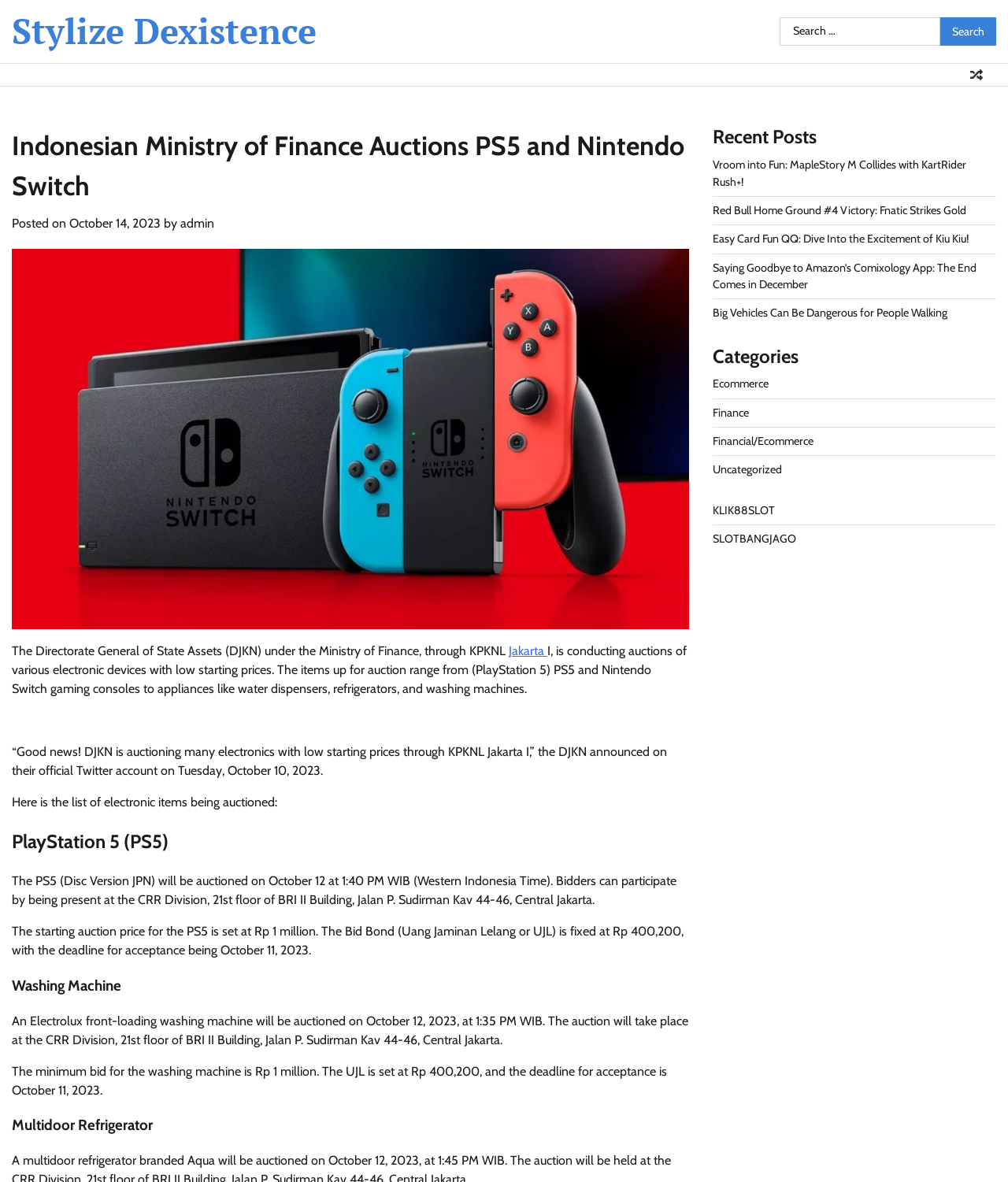Determine the bounding box coordinates of the region to click in order to accomplish the following instruction: "View the list of recent posts". Provide the coordinates as four float numbers between 0 and 1, specifically [left, top, right, bottom].

[0.707, 0.107, 0.988, 0.126]